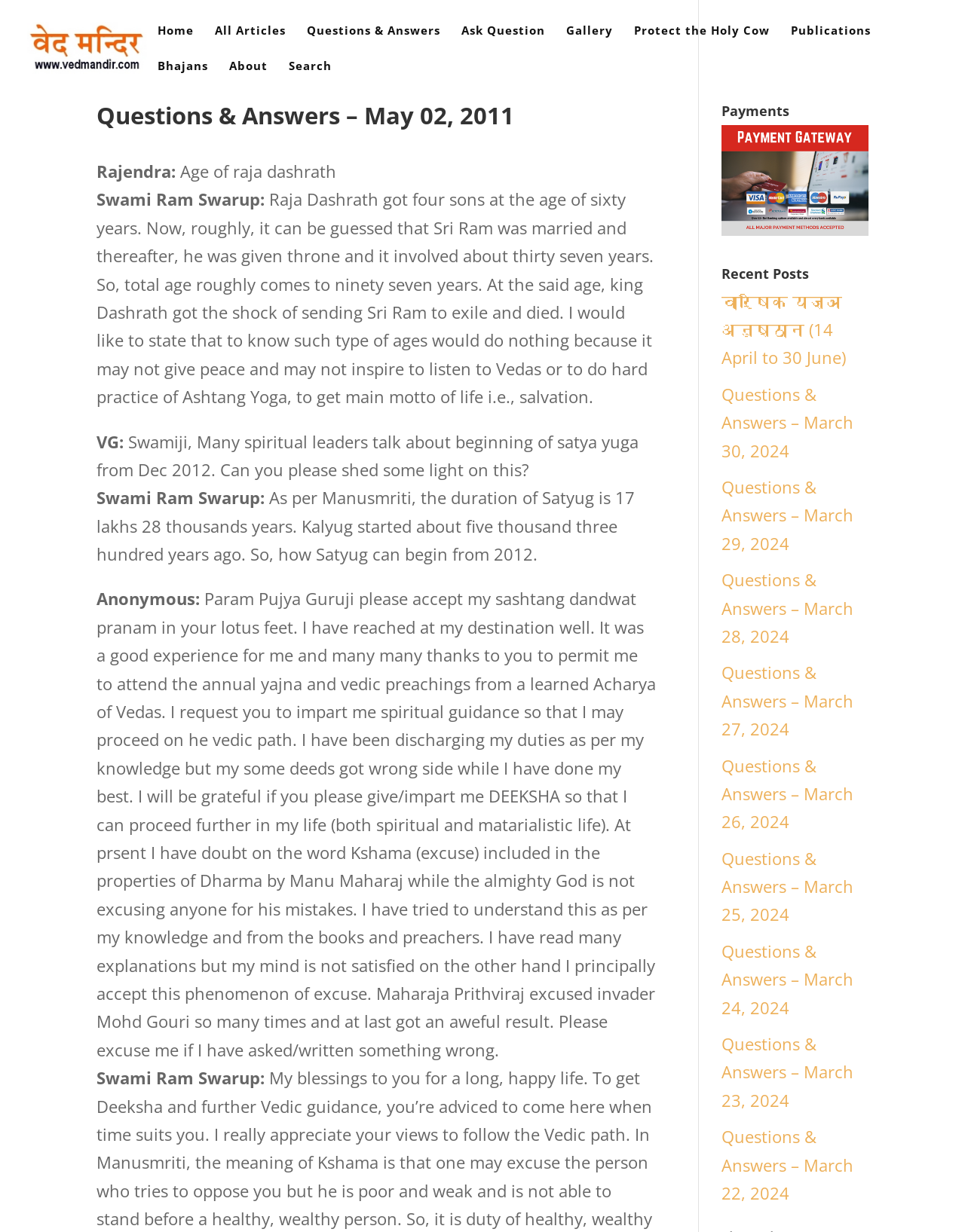Locate the bounding box coordinates of the area to click to fulfill this instruction: "Click on the 'Ask Question' link". The bounding box should be presented as four float numbers between 0 and 1, in the order [left, top, right, bottom].

[0.478, 0.02, 0.565, 0.049]